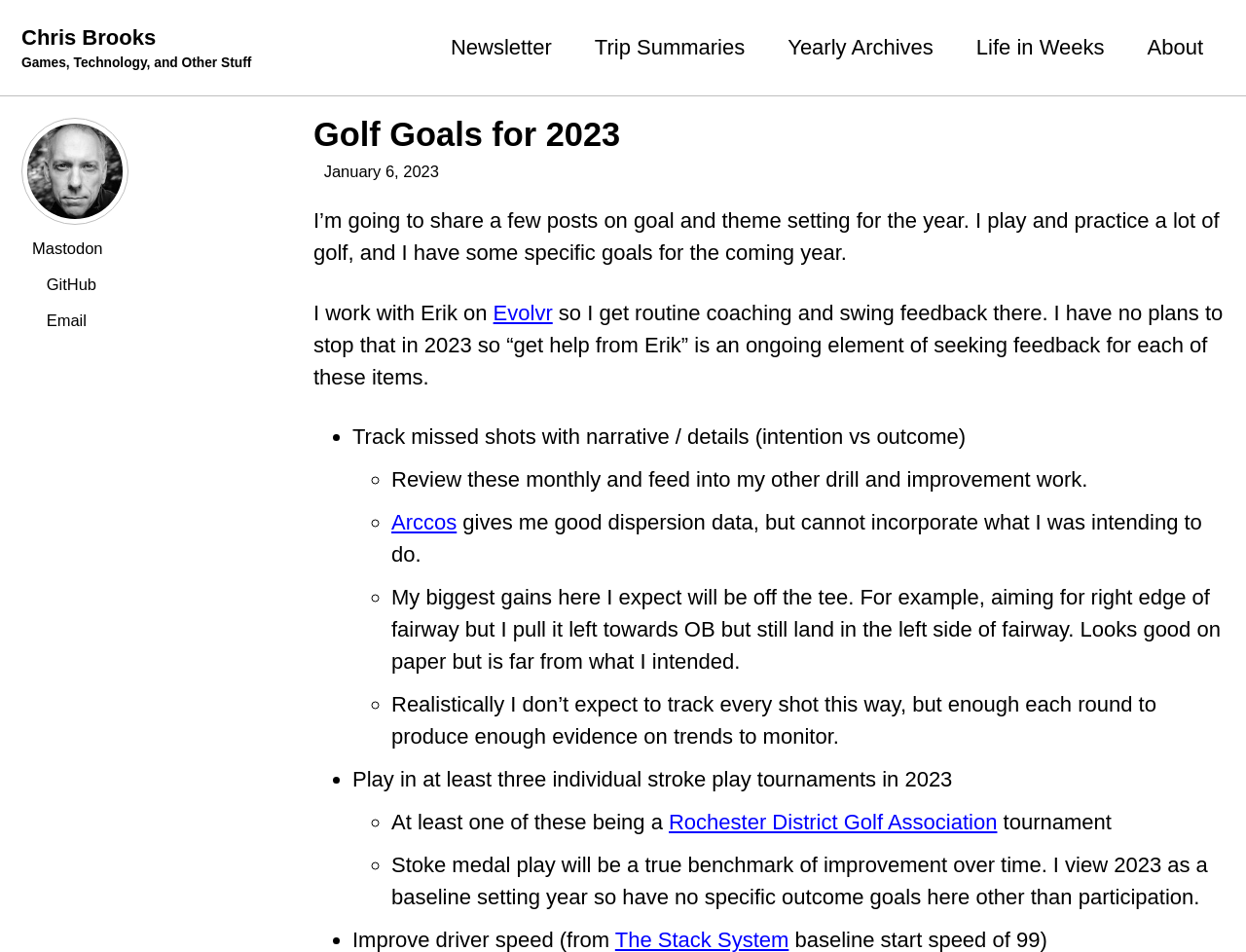Determine the bounding box coordinates for the area that needs to be clicked to fulfill this task: "Check the 'About' section". The coordinates must be given as four float numbers between 0 and 1, i.e., [left, top, right, bottom].

[0.921, 0.033, 0.966, 0.067]